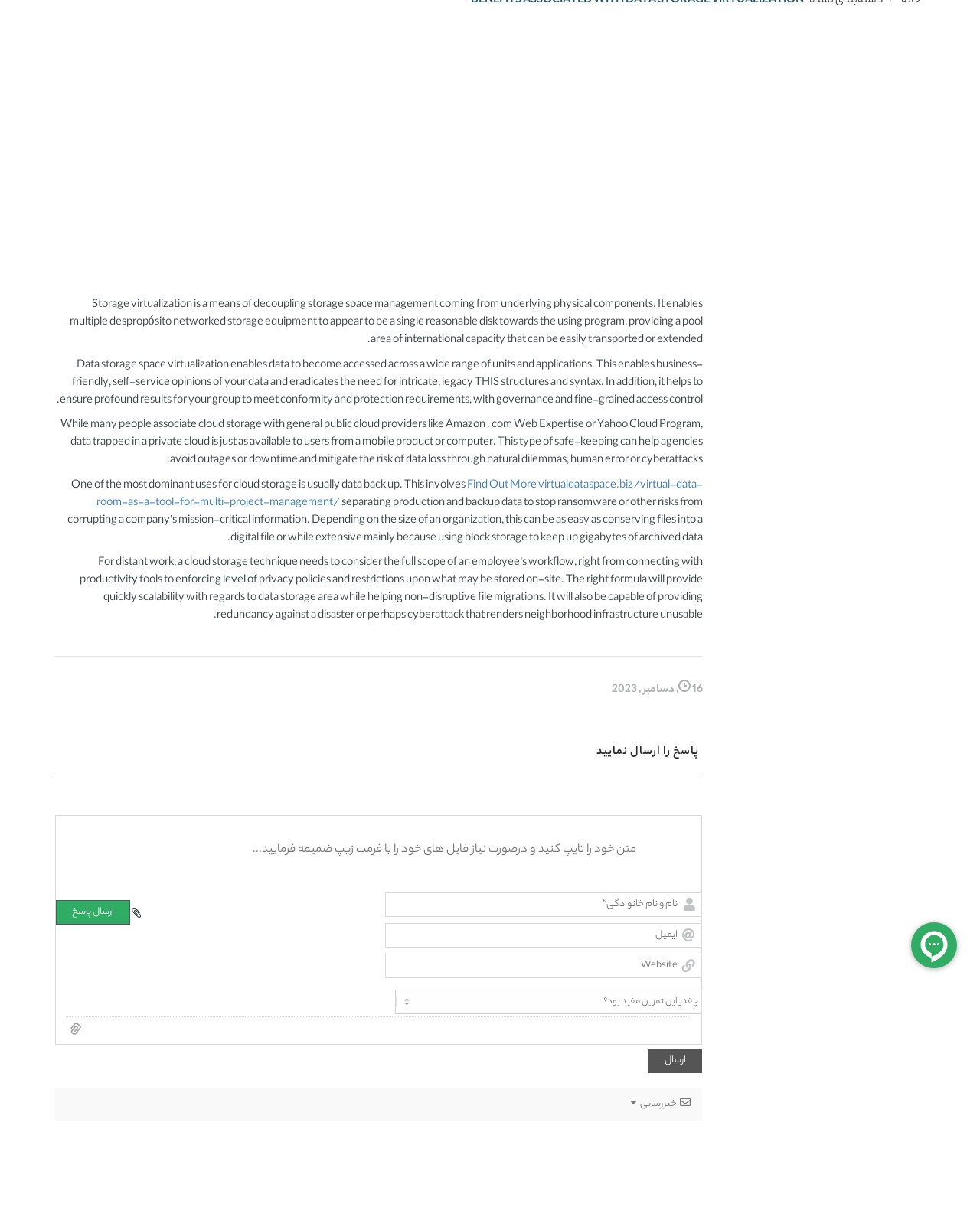Identify the bounding box coordinates of the clickable region to carry out the given instruction: "Click the 'ارسال' button".

[0.661, 0.862, 0.716, 0.882]